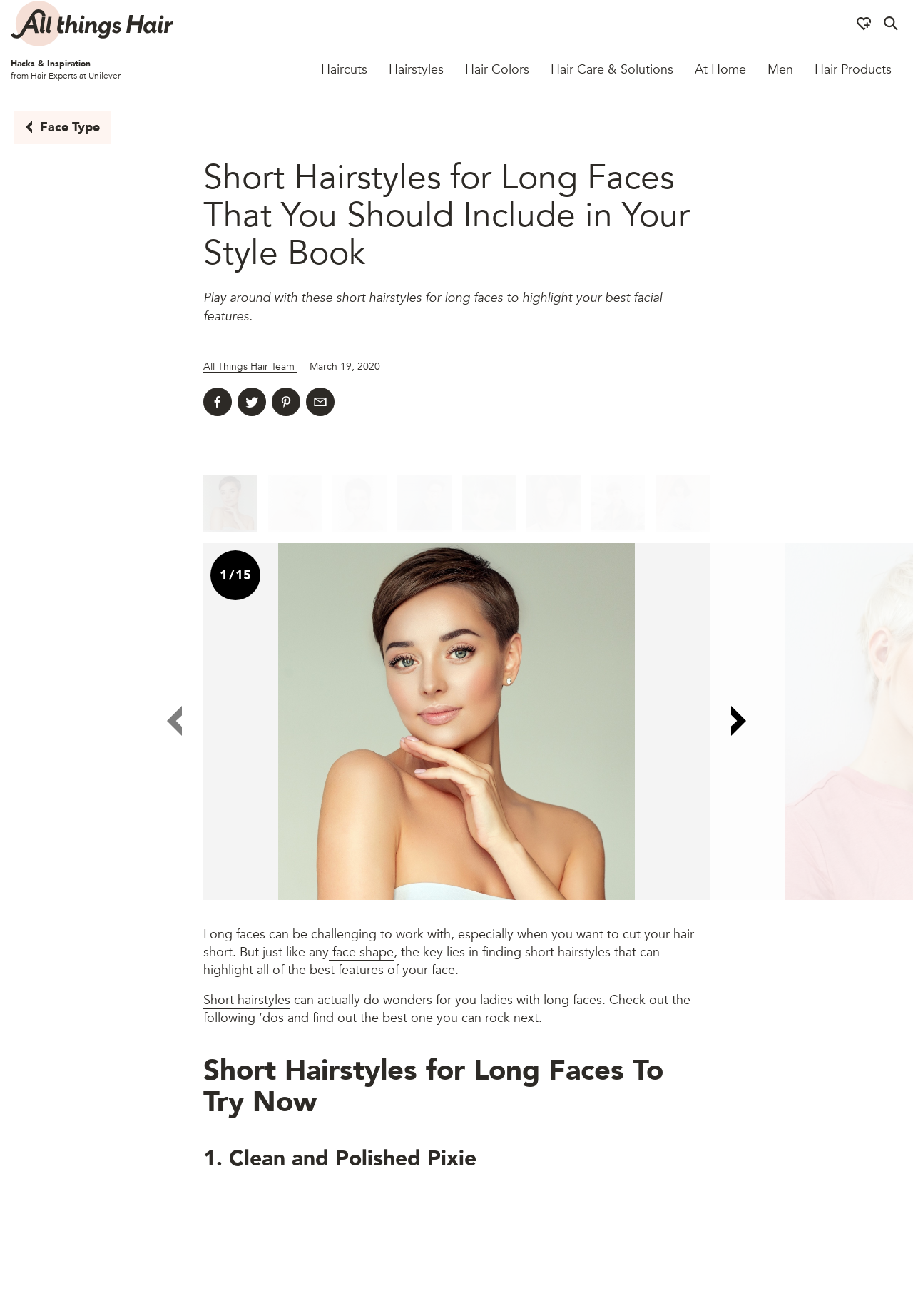Given the element description, predict the bounding box coordinates in the format (top-left x, top-left y, bottom-right x, bottom-right y), using floating point numbers between 0 and 1: face shape

[0.36, 0.717, 0.431, 0.731]